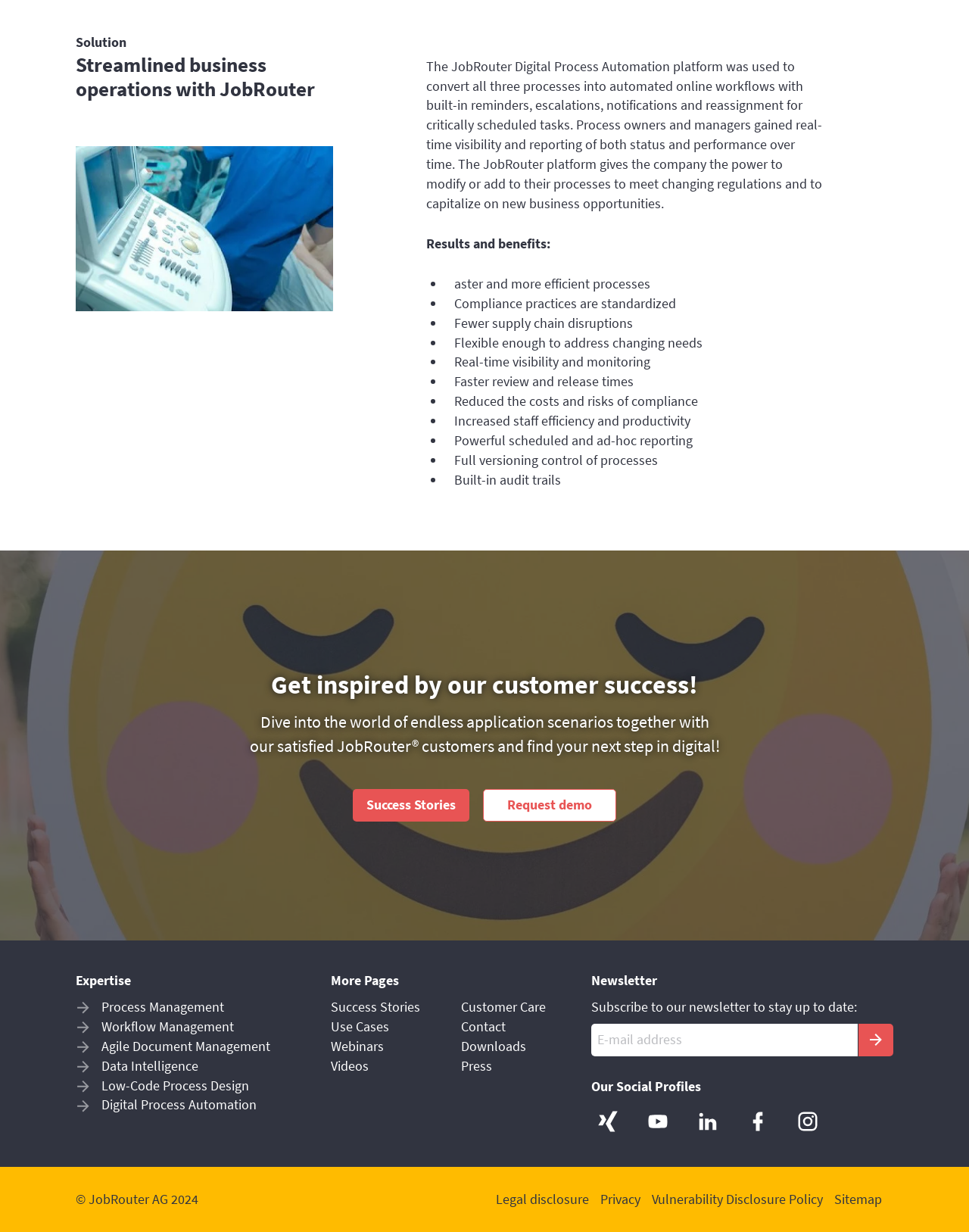Find the bounding box coordinates of the element I should click to carry out the following instruction: "Click the 'Request demo' link".

[0.499, 0.64, 0.636, 0.667]